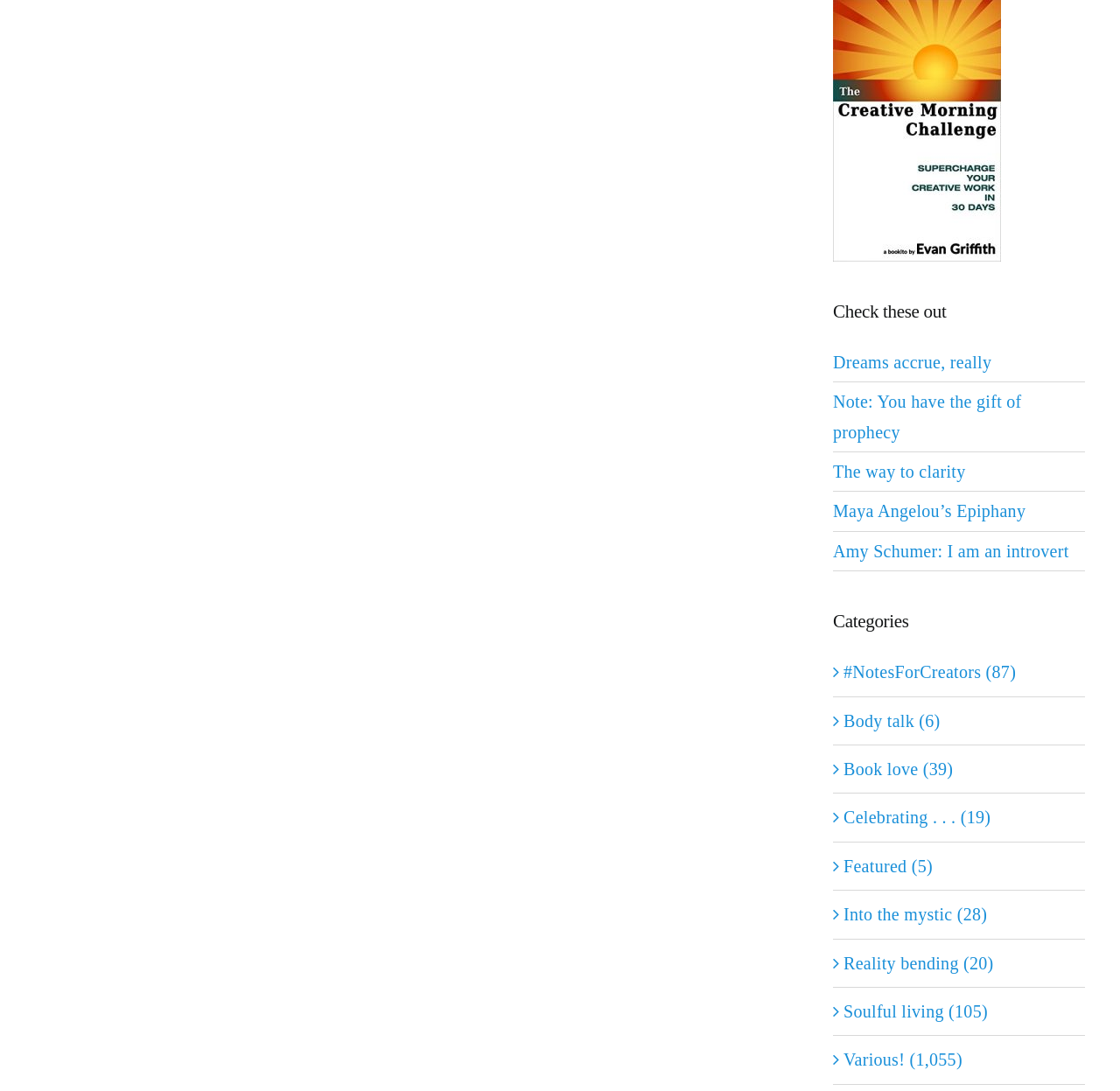Locate the bounding box coordinates of the region to be clicked to comply with the following instruction: "Check out 'Amy Schumer: I am an introvert'". The coordinates must be four float numbers between 0 and 1, in the form [left, top, right, bottom].

[0.744, 0.496, 0.954, 0.514]